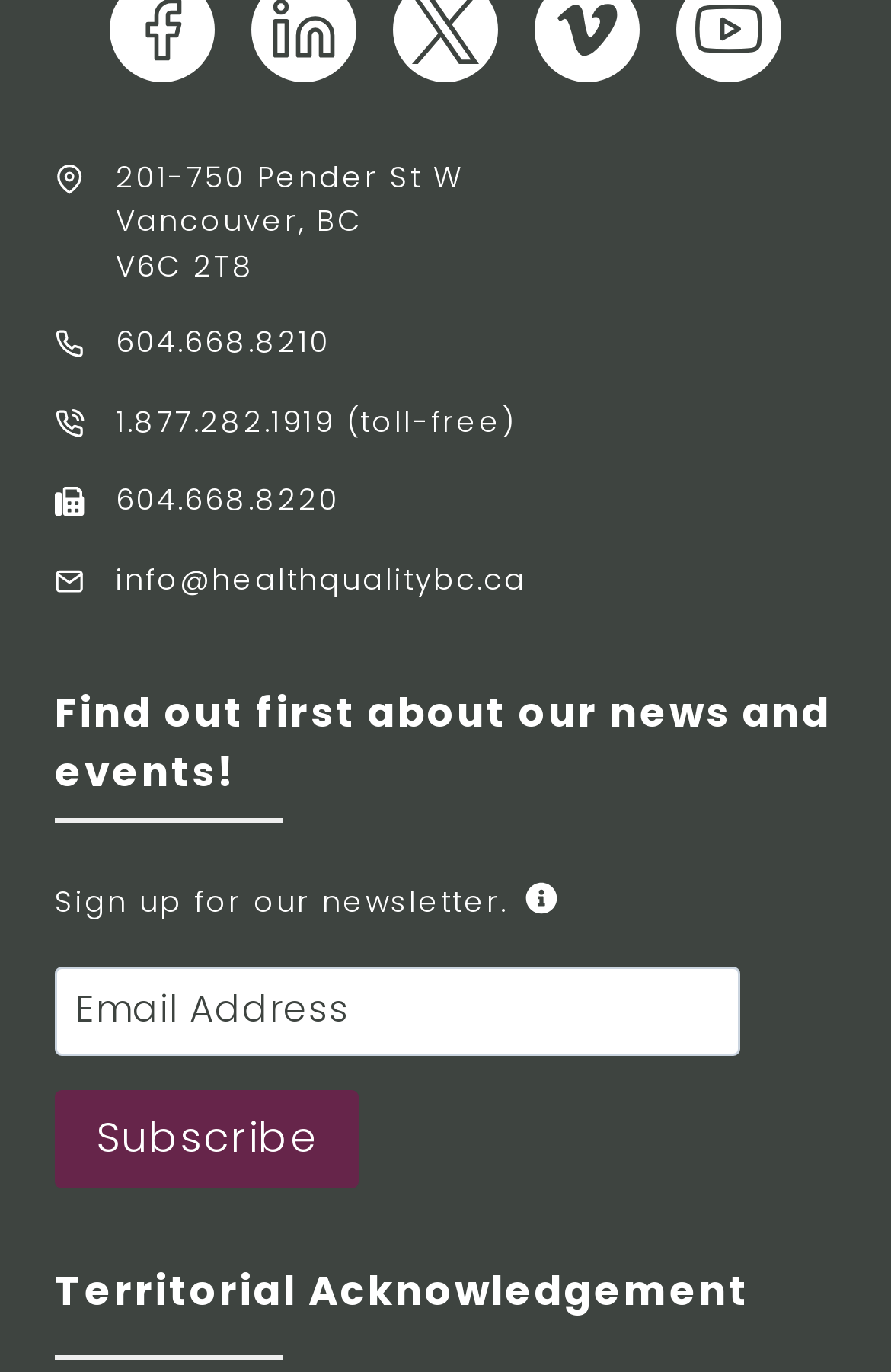Give a succinct answer to this question in a single word or phrase: 
What is the purpose of the textbox at the bottom of the webpage?

Email Address